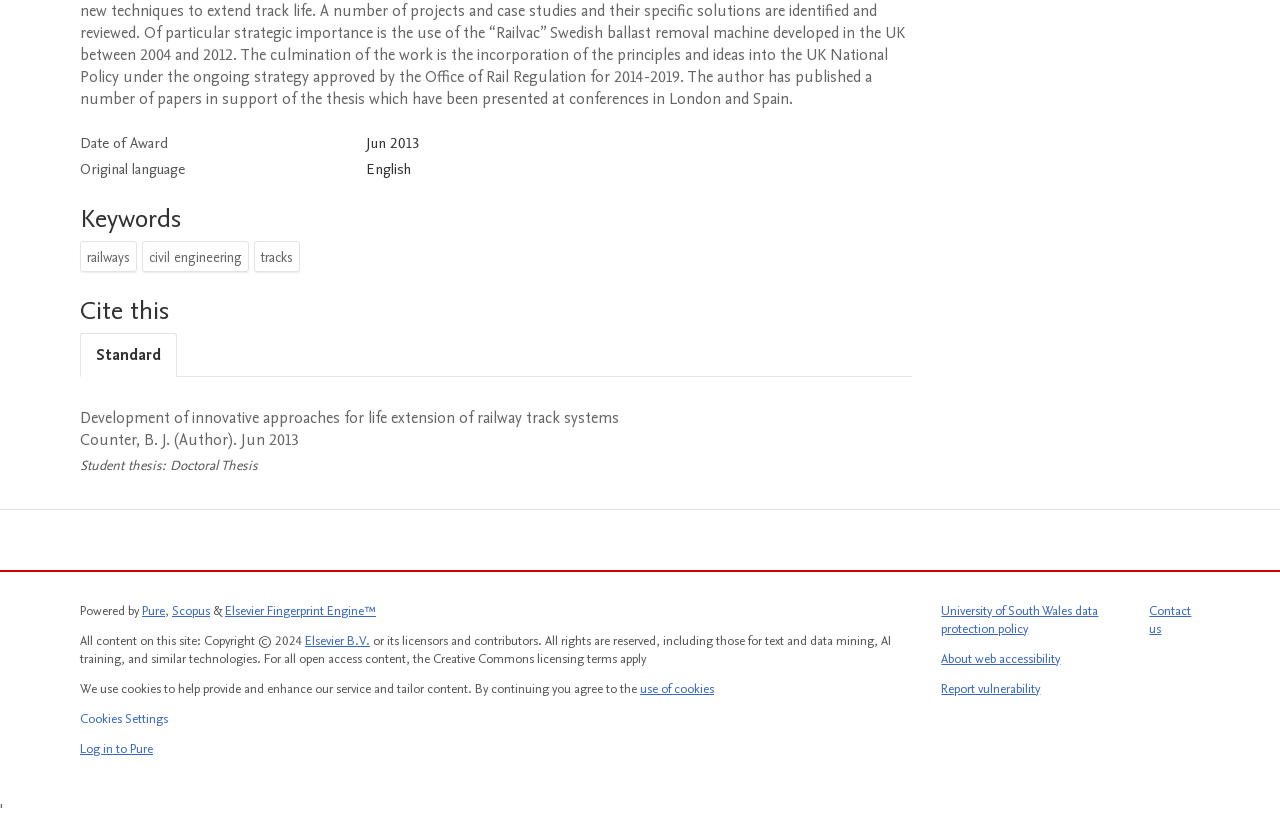Determine the bounding box coordinates for the clickable element to execute this instruction: "Click the 'Log in to Pure' link". Provide the coordinates as four float numbers between 0 and 1, i.e., [left, top, right, bottom].

[0.062, 0.9, 0.12, 0.922]